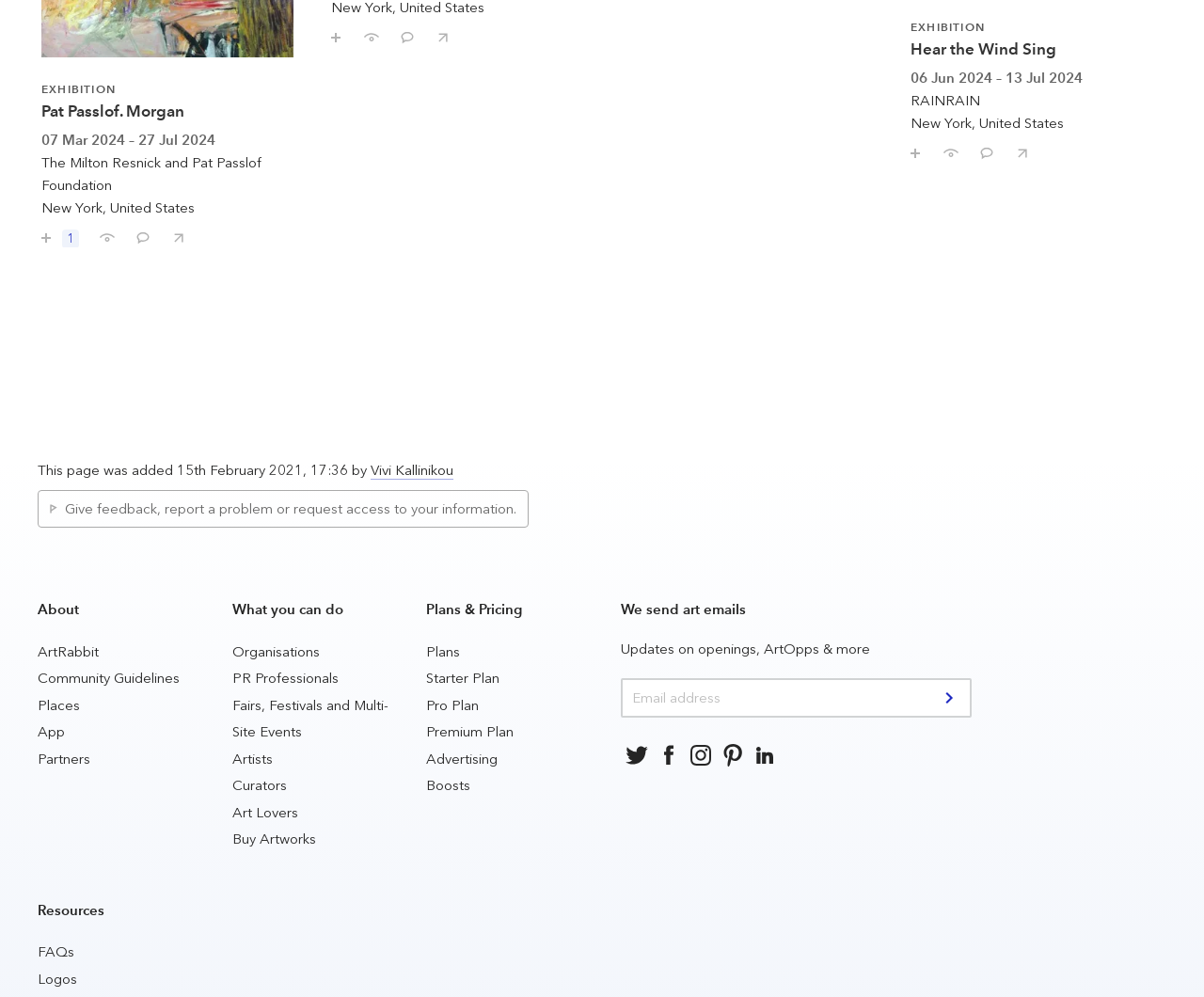Select the bounding box coordinates of the element I need to click to carry out the following instruction: "Save Pat Passlof. Morgan".

[0.023, 0.22, 0.073, 0.248]